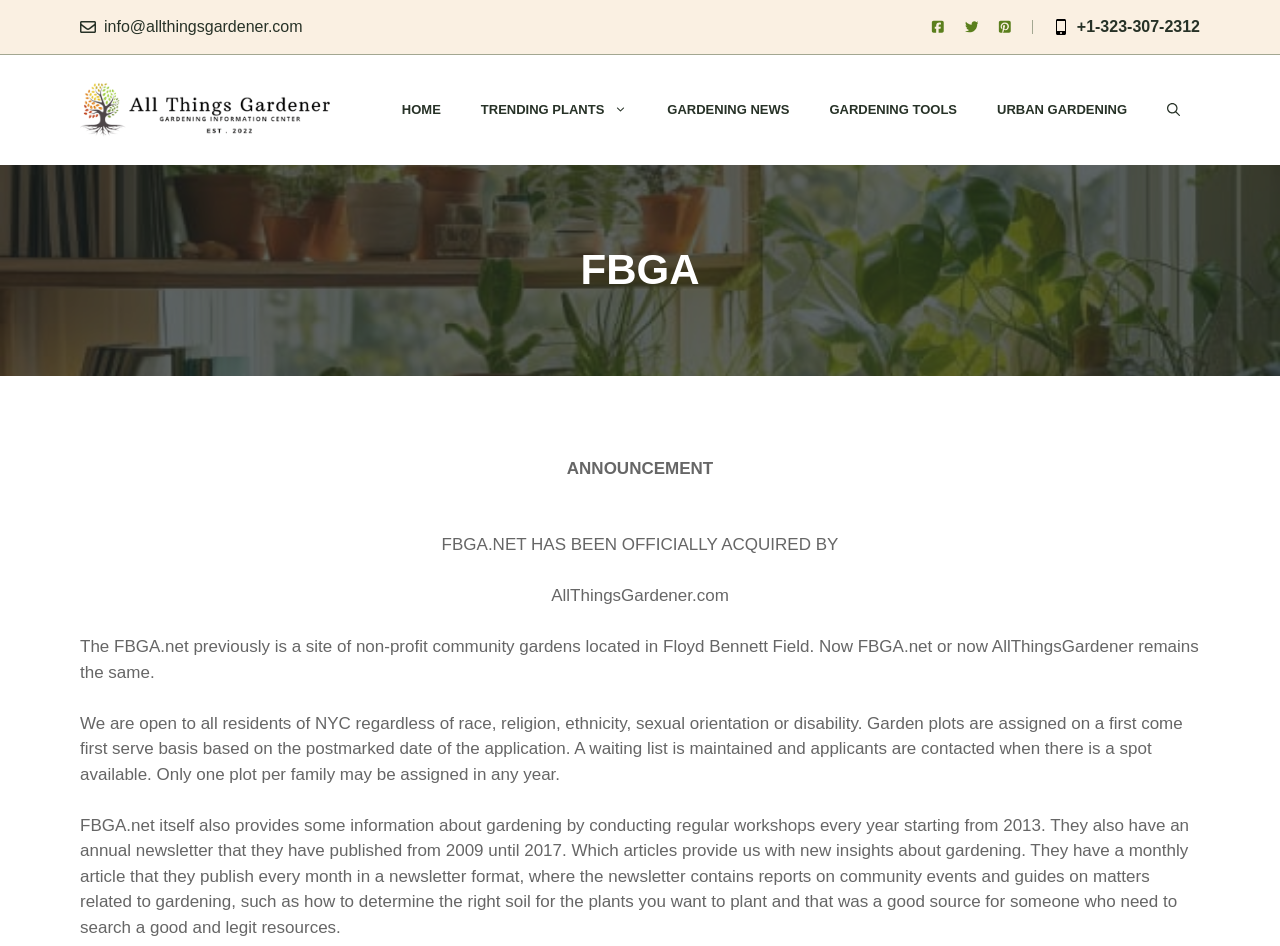What is the new domain of FBGA?
Using the image provided, answer with just one word or phrase.

AllThingsGardener.com